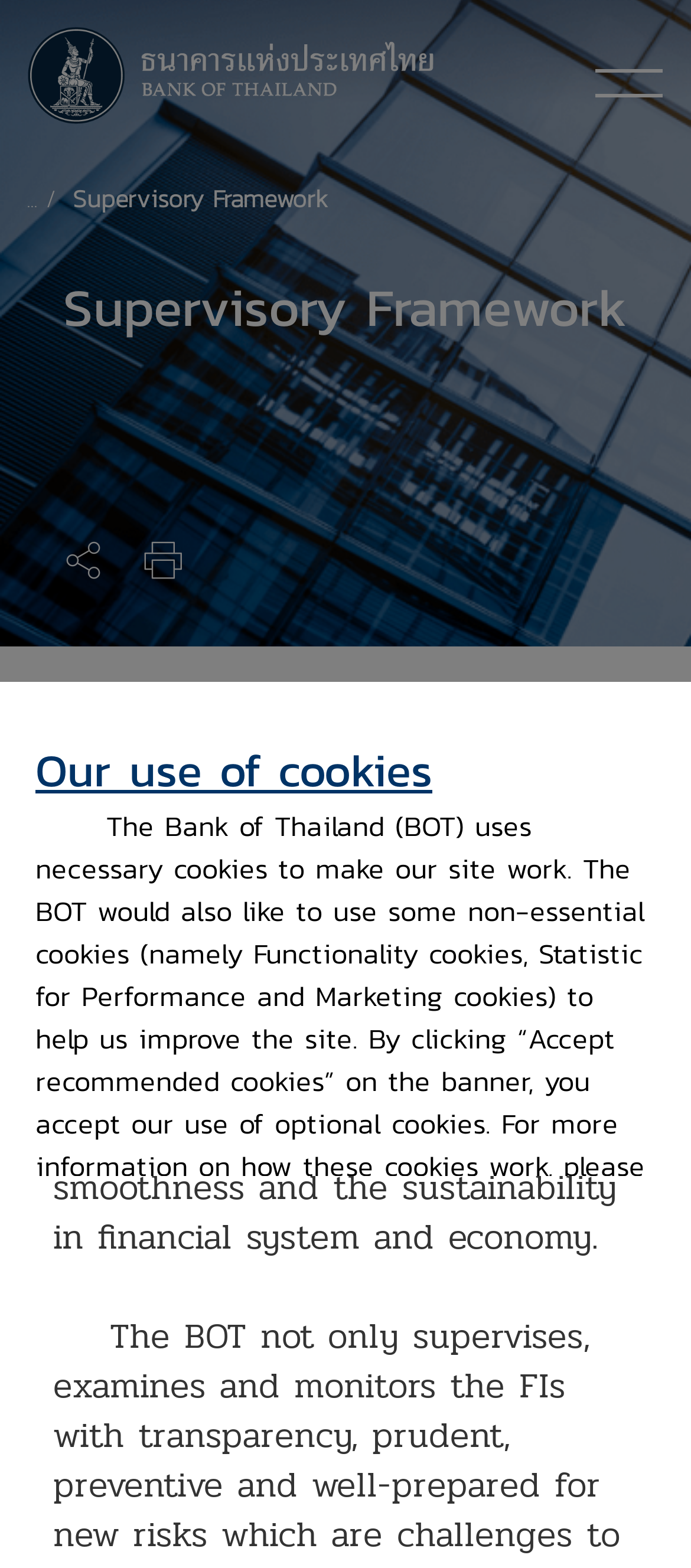What is the mission of the Bank of Thailand?
Using the details shown in the screenshot, provide a comprehensive answer to the question.

According to the webpage, the Bank of Thailand's mission is to retain the stability of Thai economy, which is mentioned in the paragraph describing the importance of a robust and resilient financial institution.